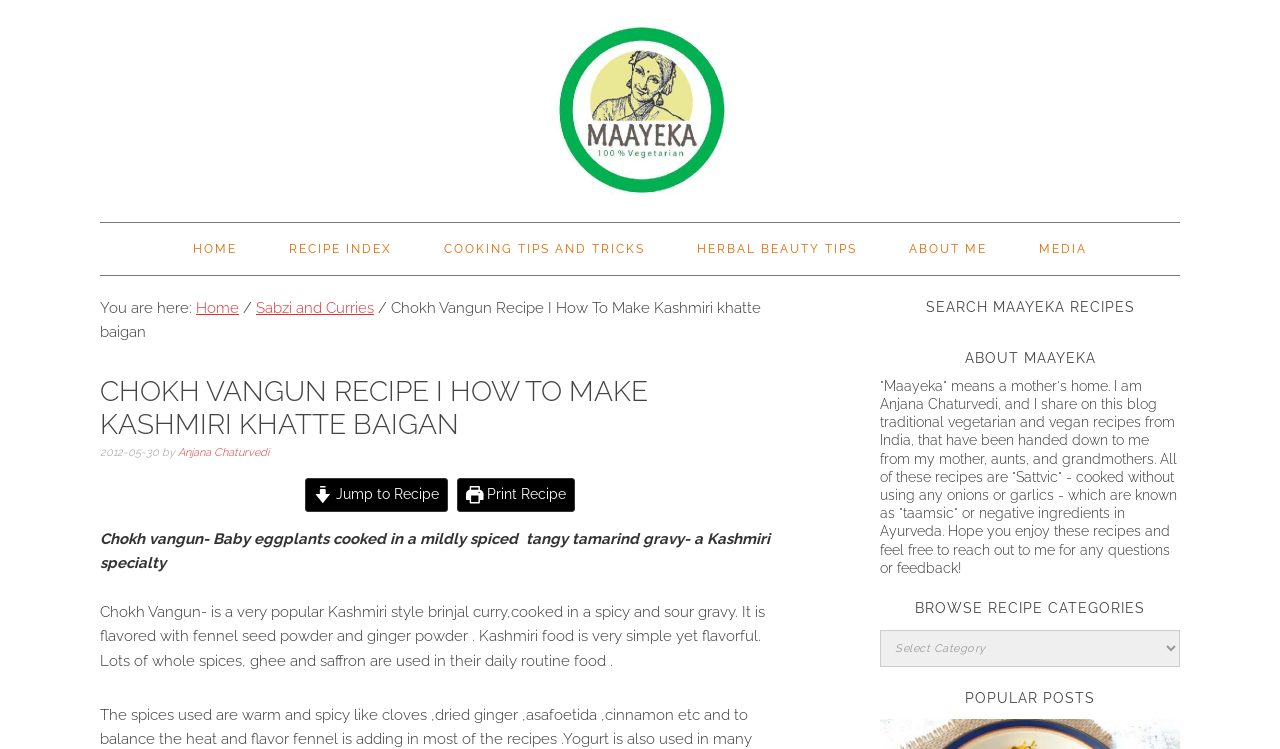Find the bounding box coordinates of the element's region that should be clicked in order to follow the given instruction: "Click on the 'HOME' link". The coordinates should consist of four float numbers between 0 and 1, i.e., [left, top, right, bottom].

[0.131, 0.298, 0.205, 0.367]